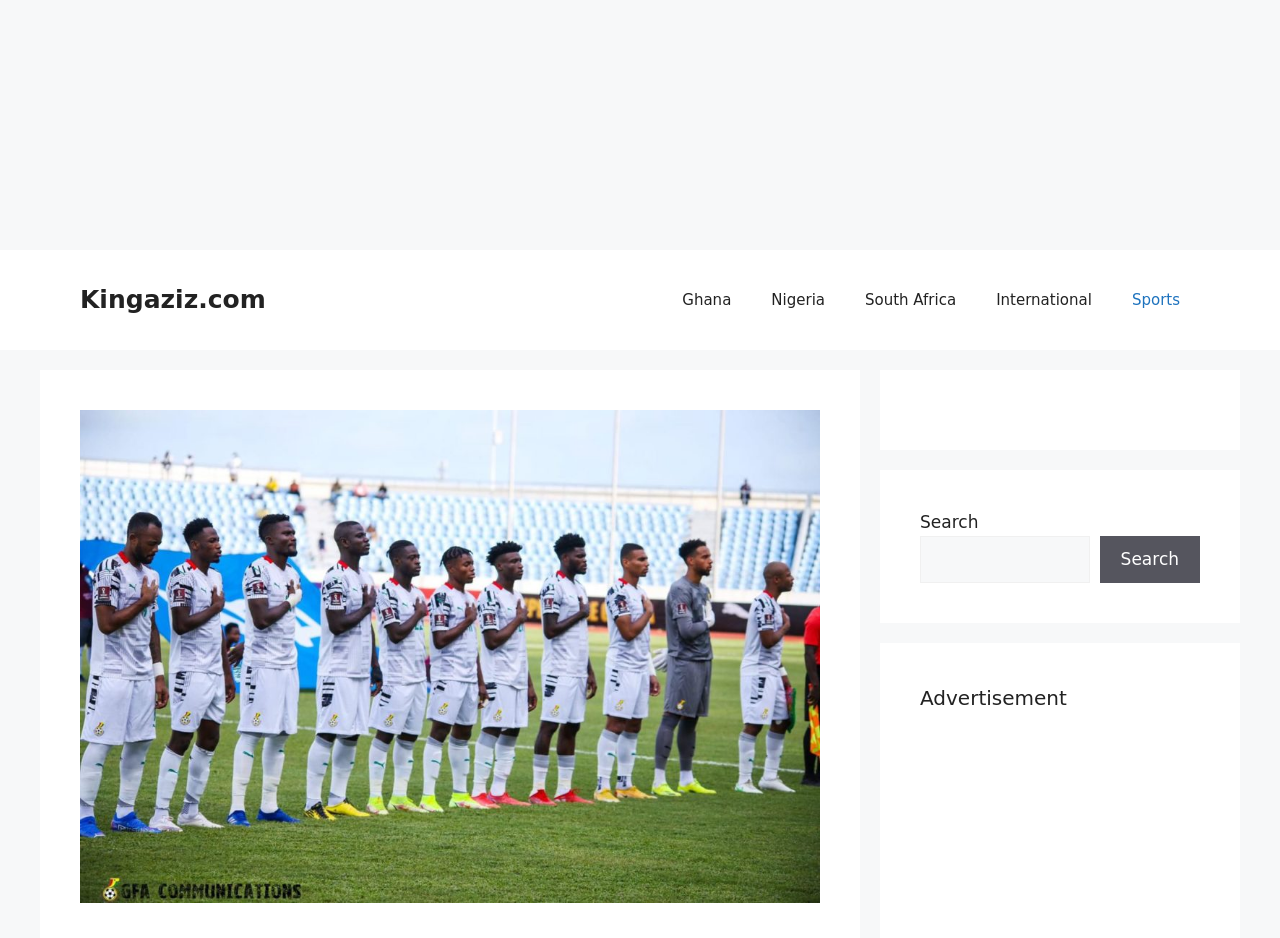Can you show the bounding box coordinates of the region to click on to complete the task described in the instruction: "Click on the Search button"?

[0.859, 0.571, 0.938, 0.622]